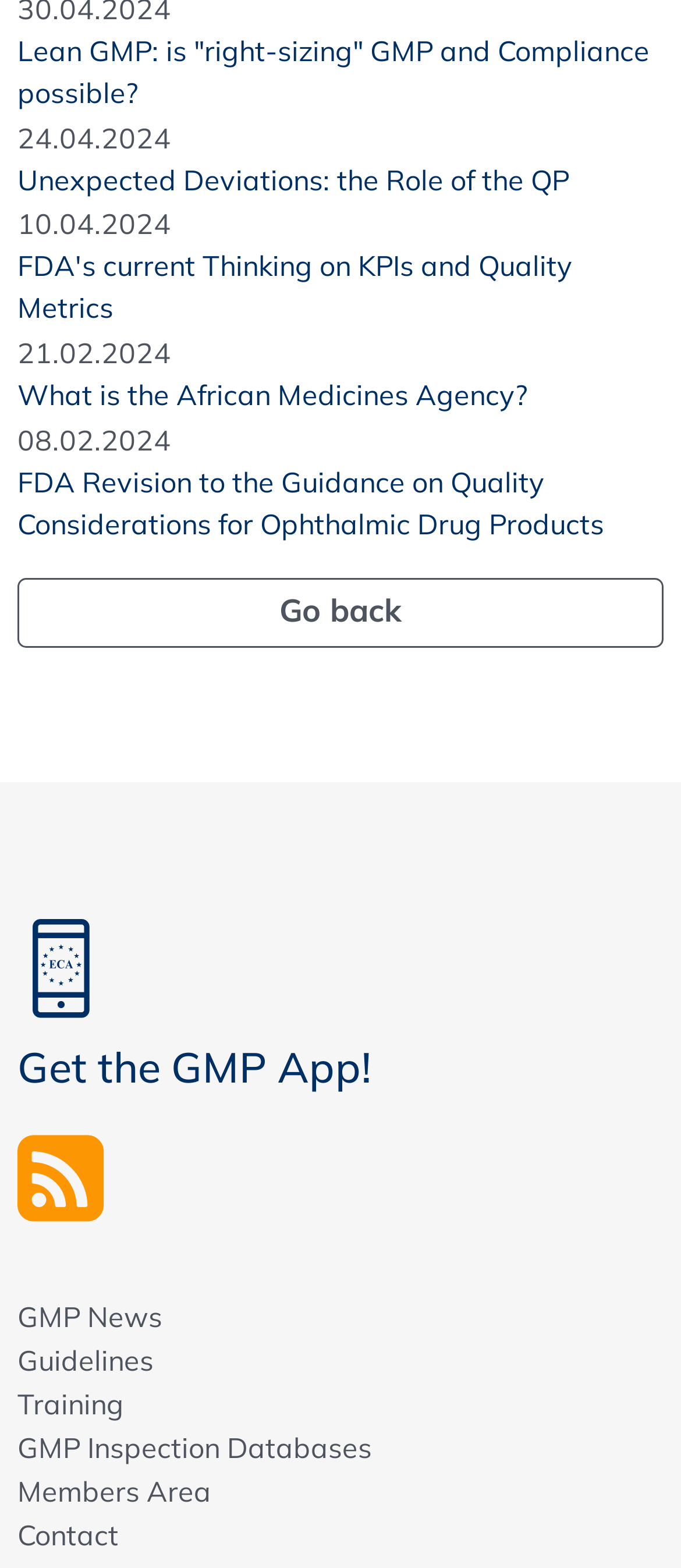Please provide a brief answer to the following inquiry using a single word or phrase:
How many types of resources are available on this webpage?

4